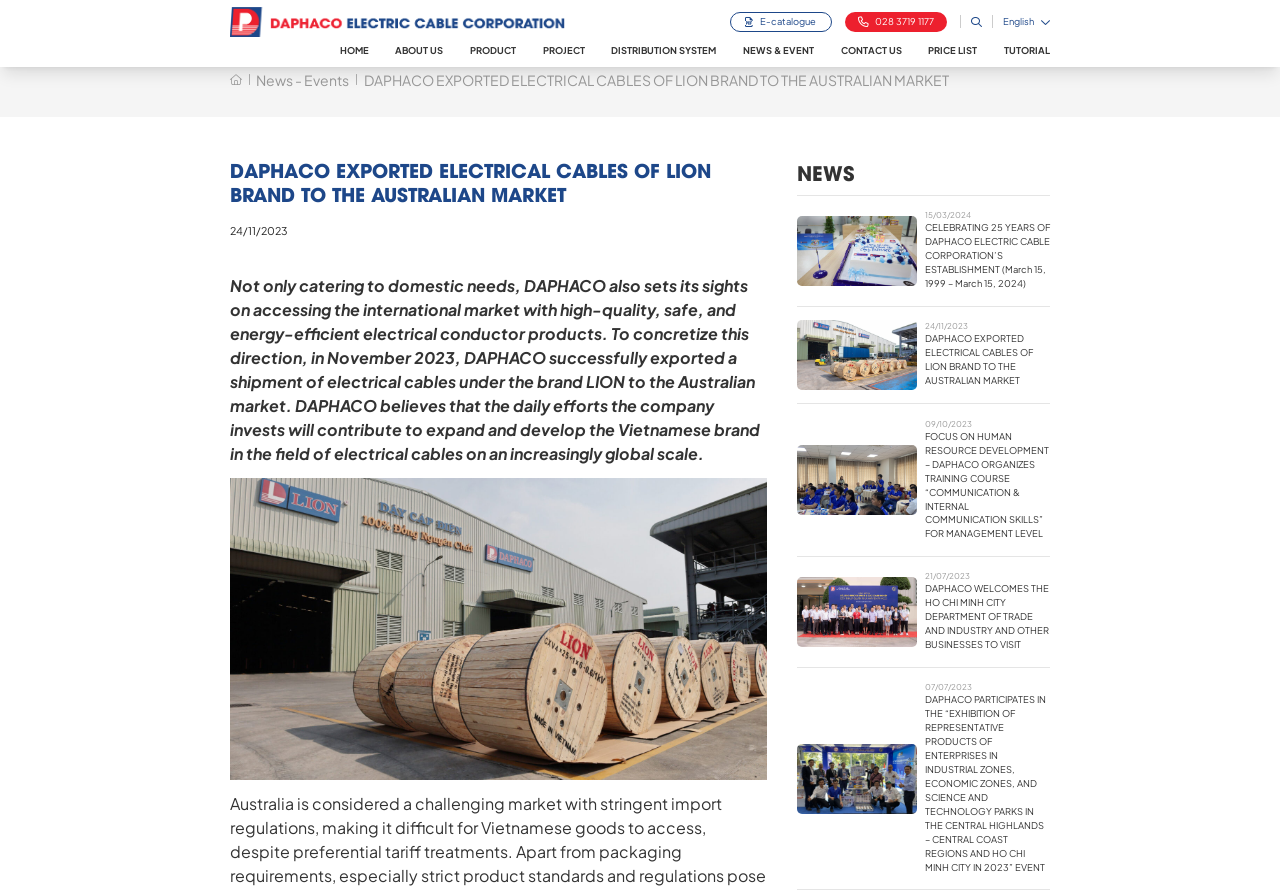Elaborate on the different components and information displayed on the webpage.

The webpage is about Daphaco, a company that exports electrical cables. At the top, there is a logo and a navigation menu with links to different sections of the website, including "Home", "About Us", "Product", "Project", "Distribution System", "News & Event", "Contact Us", and "Price List". 

Below the navigation menu, there is a heading that reads "LION Electric Cables" and a list of links to different types of electrical cables, such as "Building Wire", "Low Voltage Power Cables", and "Flame Retardant, Fire Resistant Cables". 

To the right of the list of cables, there is an image. Below the image, there is a section with a heading that reads "DAPHACO EXPORTED ELECTRICAL CABLES OF LION BRAND TO THE AUSTRALIAN MARKET" and a paragraph of text that describes the company's export of electrical cables to Australia. 

Below this section, there is a navigation breadcrumb that shows the current page's location in the website's hierarchy. Next to the breadcrumb, there is a section with a heading that reads "NEWS" and a list of news articles, each with a title, a date, and a brief summary. The news articles are about the company's achievements and events, such as exporting electrical cables to Australia, celebrating 25 years of establishment, and participating in exhibitions.

At the bottom of the page, there is a search box with a button and a link to an E-catalogue. There are also links to switch the language of the website and to contact the company.